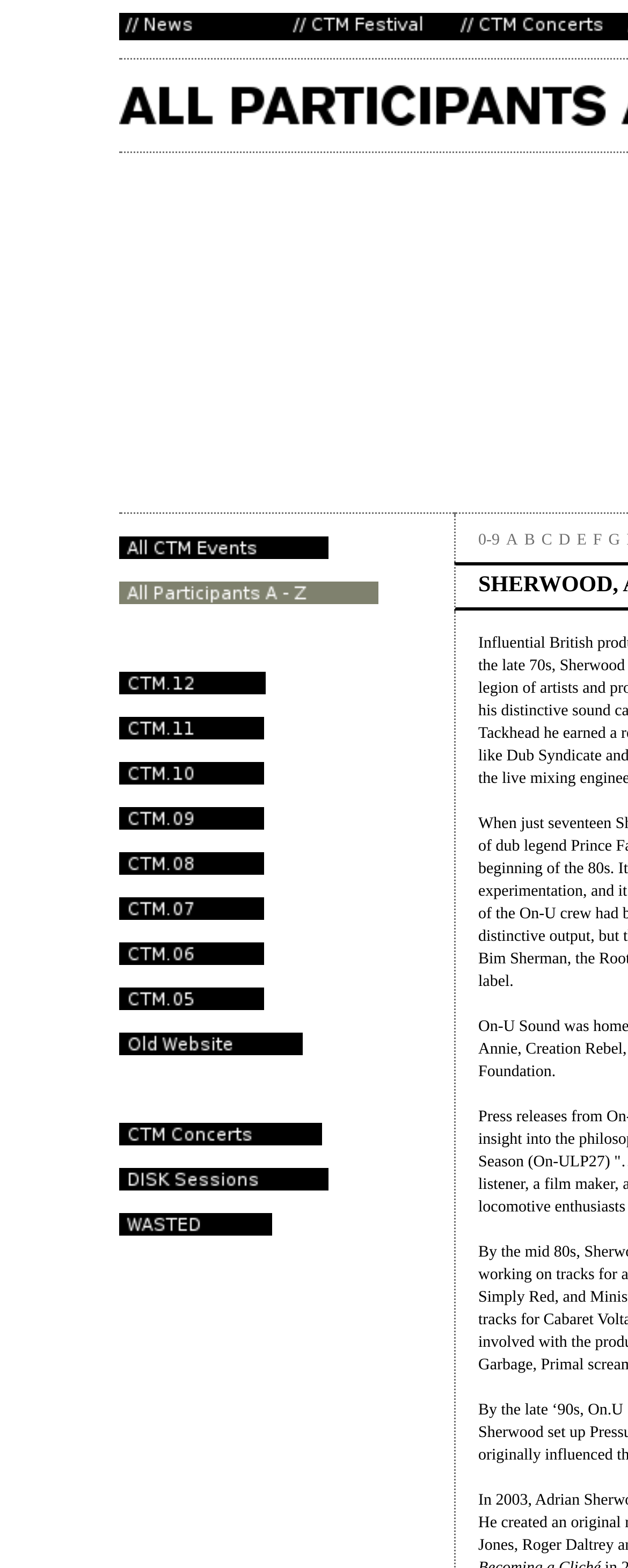Please provide a brief answer to the following inquiry using a single word or phrase:
What is the last letter in the alphabetical list?

G